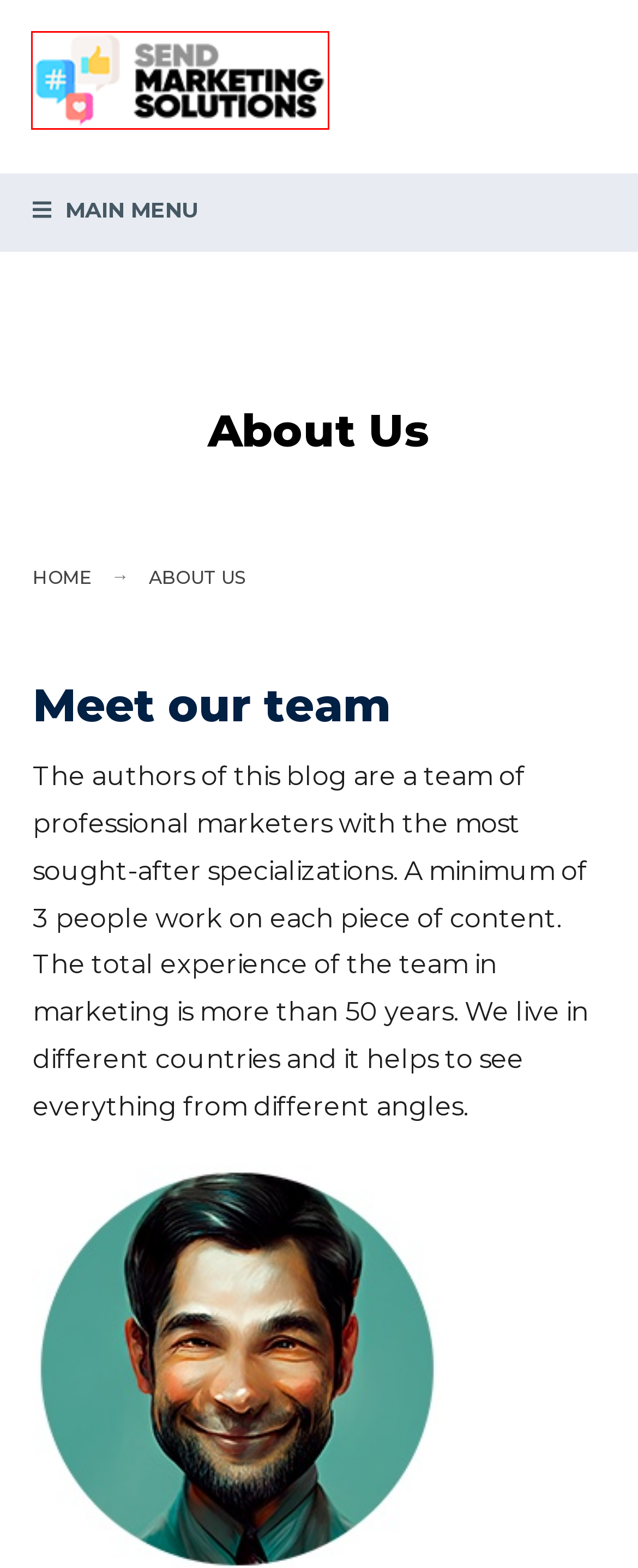Look at the screenshot of a webpage where a red rectangle bounding box is present. Choose the webpage description that best describes the new webpage after clicking the element inside the red bounding box. Here are the candidates:
A. March, 2023 - Marketing and business blog
B. E-mail Marketing - Marketing and business blog
C. SEO - Marketing and business blog
D. Best Live Chat Widget for Website – JivoChat - Marketing and business blog
E. Business - Marketing and business blog
F. Home - Marketing and business blog
G. October, 2022 - Marketing and business blog
H. Marketing - Marketing and business blog

F